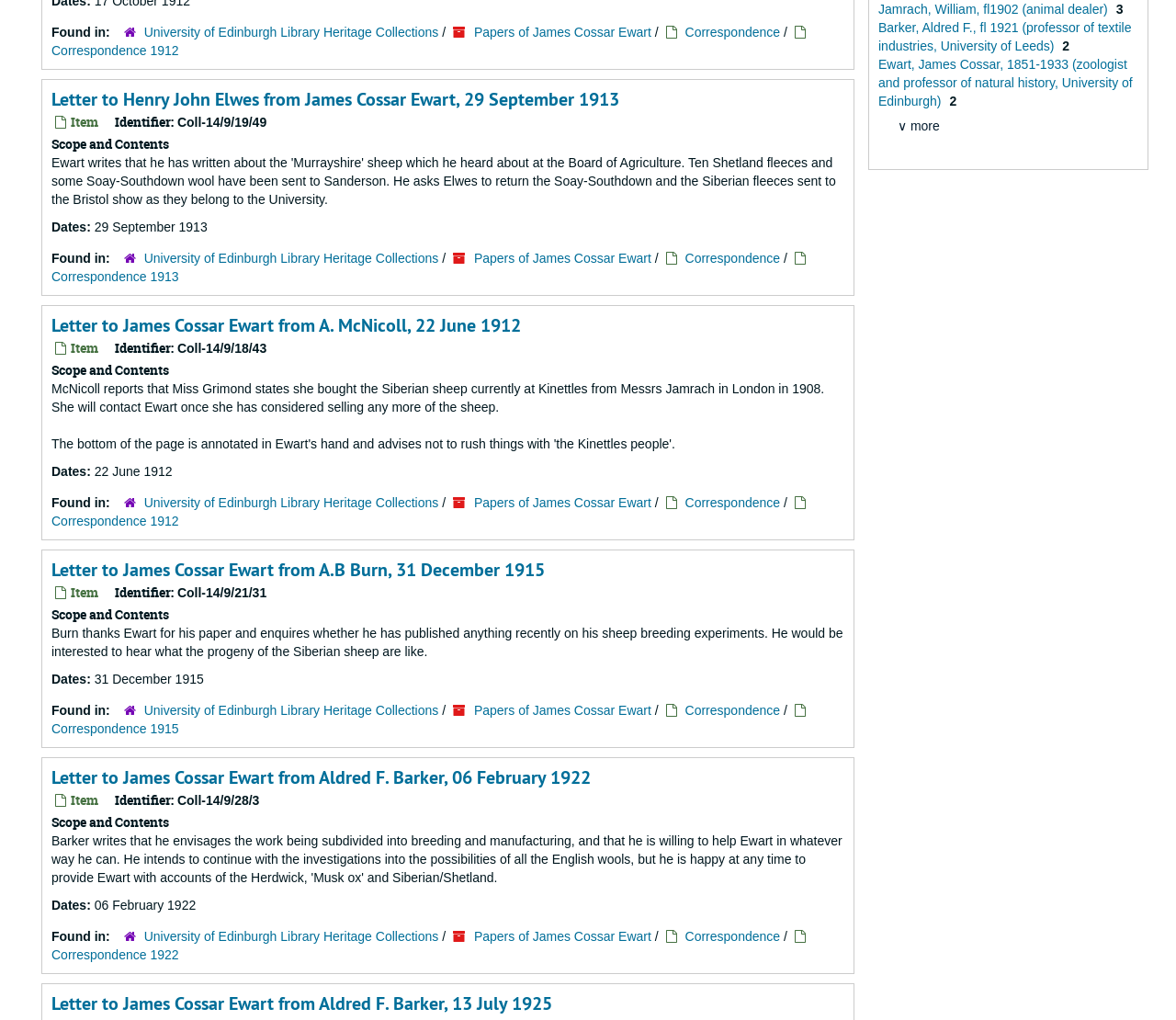Provide the bounding box coordinates of the HTML element described by the text: "Correspondence 1912". The coordinates should be in the format [left, top, right, bottom] with values between 0 and 1.

[0.044, 0.503, 0.152, 0.518]